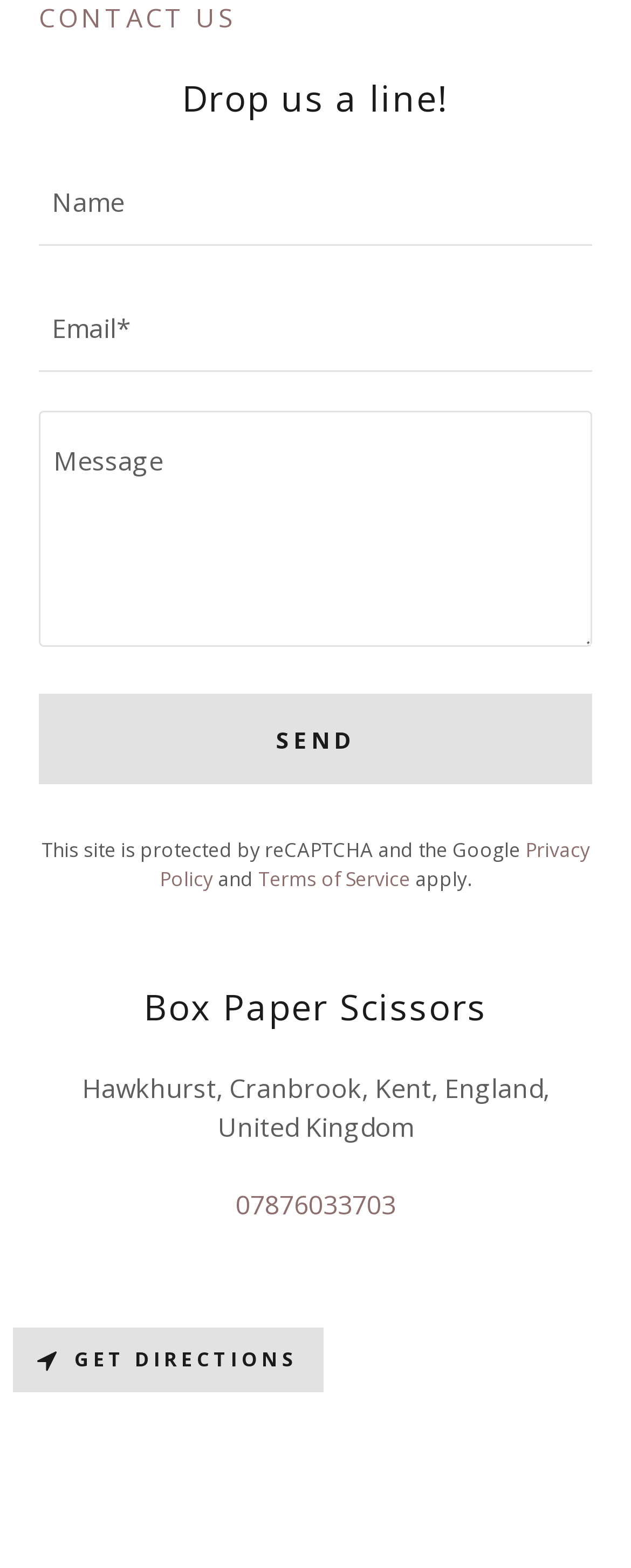Identify the bounding box for the UI element specified in this description: "Terms of Service". The coordinates must be four float numbers between 0 and 1, formatted as [left, top, right, bottom].

[0.409, 0.552, 0.65, 0.57]